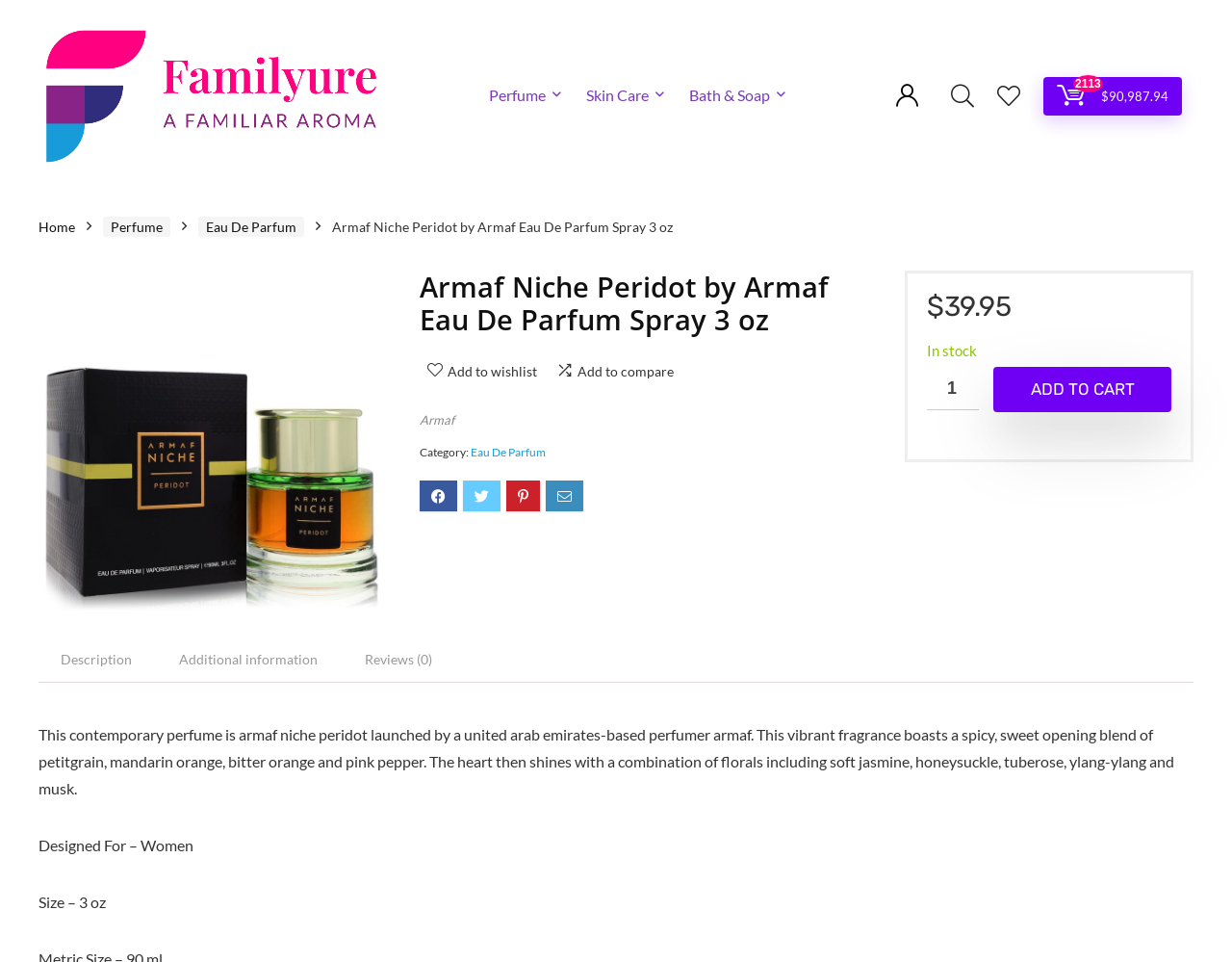Find the bounding box of the element with the following description: "Additional information". The coordinates must be four float numbers between 0 and 1, formatted as [left, top, right, bottom].

[0.127, 0.662, 0.276, 0.71]